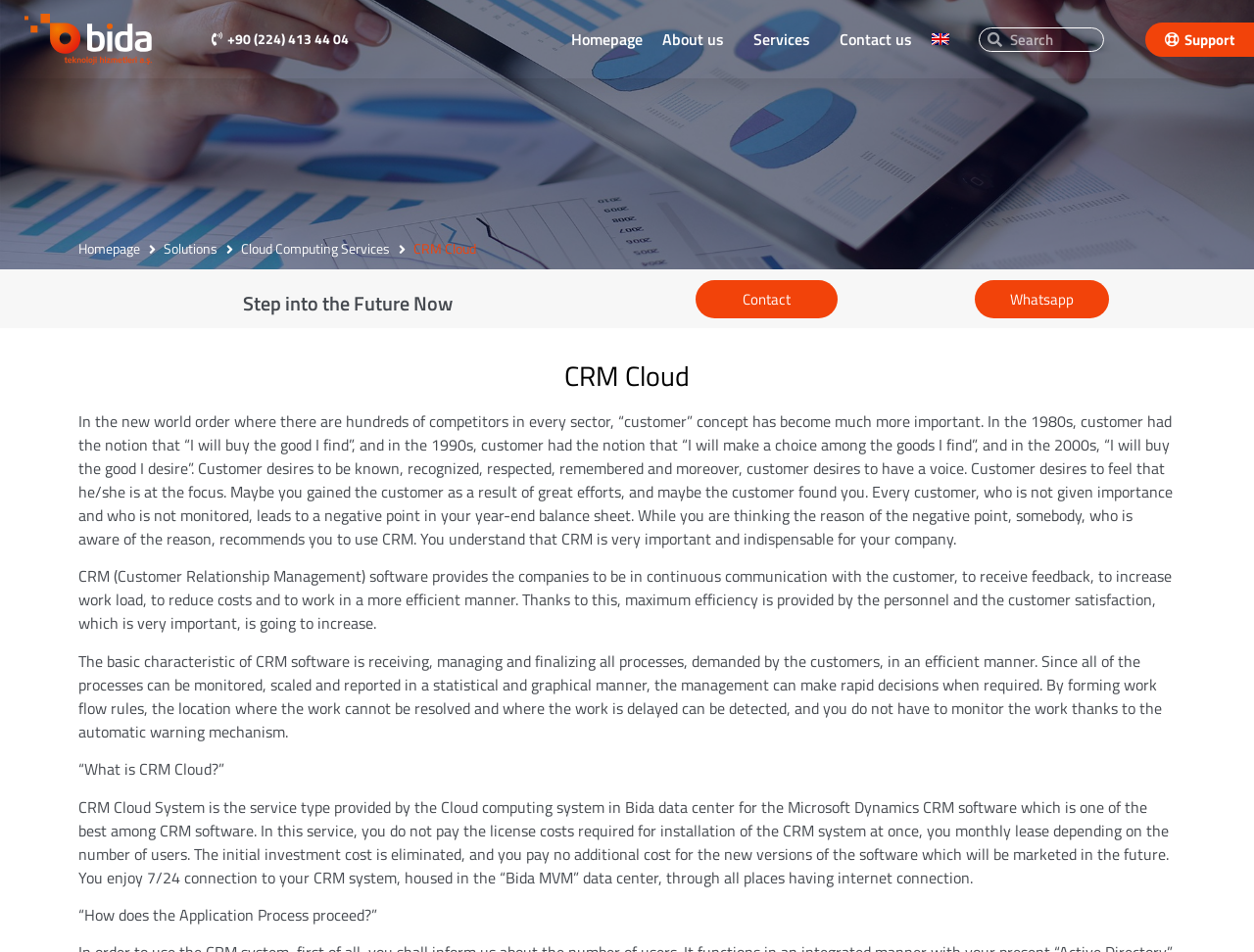What is the advantage of CRM Cloud System?
Give a comprehensive and detailed explanation for the question.

The webpage states that with CRM Cloud System, the initial investment cost is eliminated, and users only pay a monthly lease depending on the number of users, which is a cost-effective advantage.